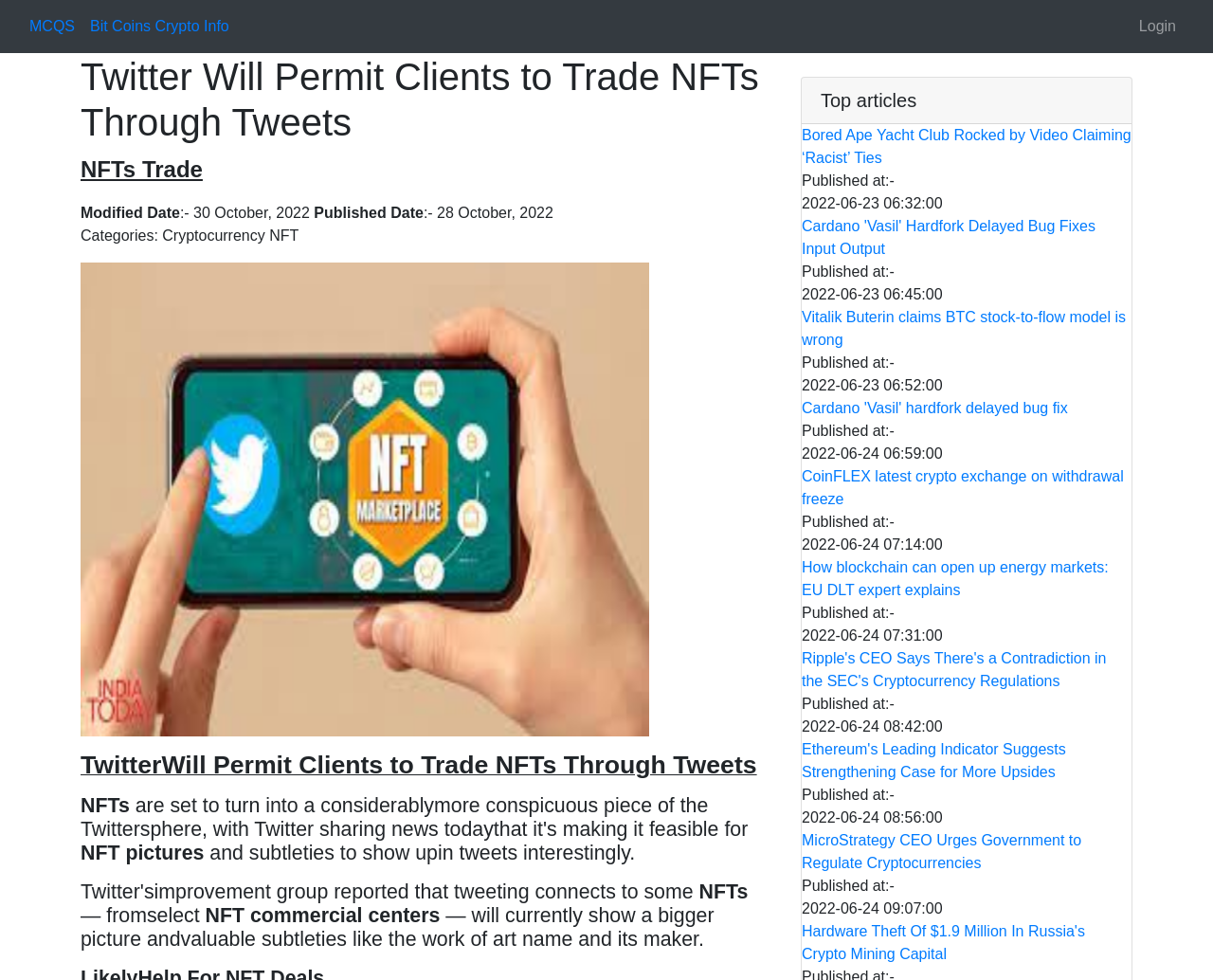Please indicate the bounding box coordinates for the clickable area to complete the following task: "Click on the 'MCQS' link". The coordinates should be specified as four float numbers between 0 and 1, i.e., [left, top, right, bottom].

[0.024, 0.015, 0.062, 0.039]